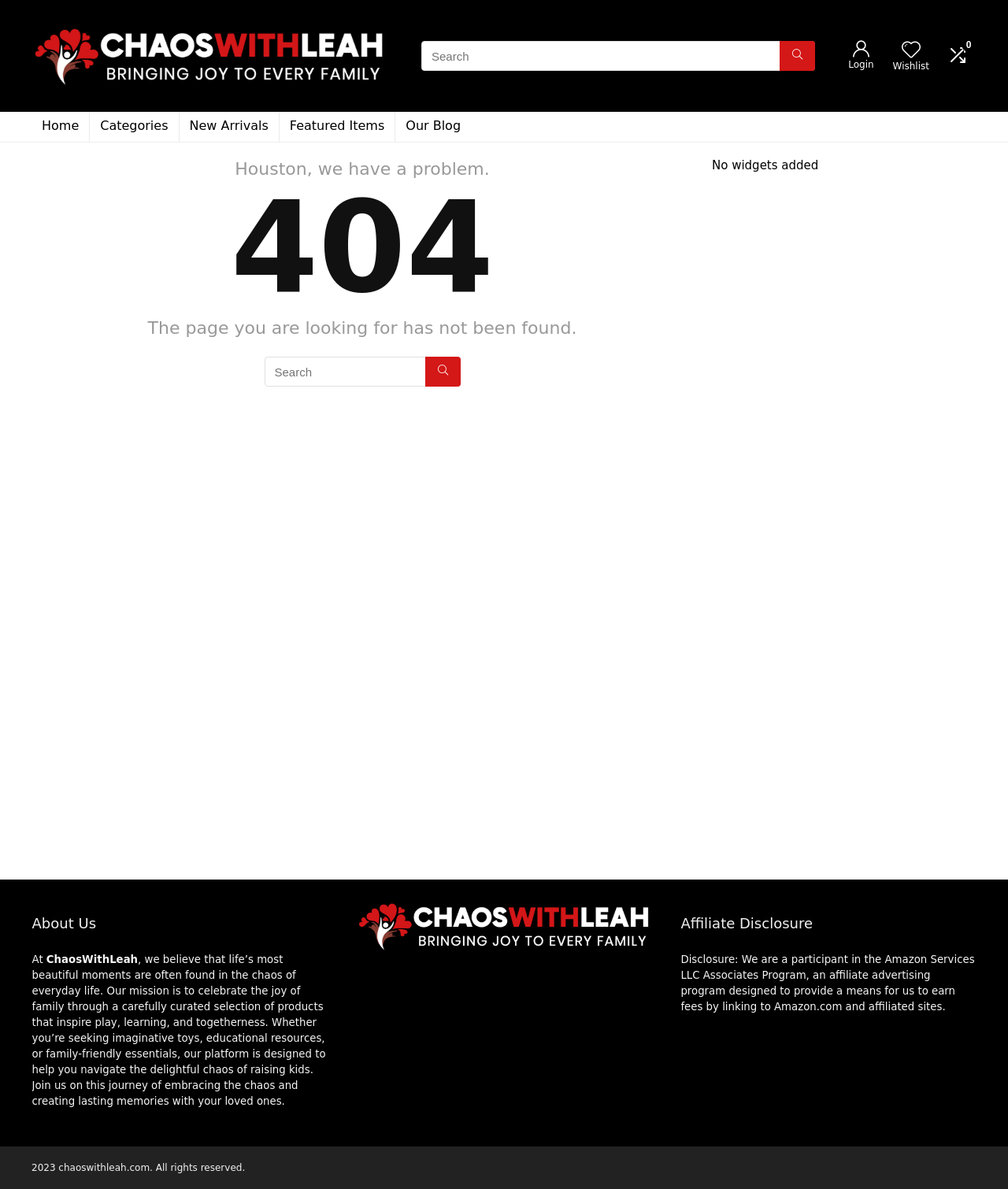Produce an elaborate caption capturing the essence of the webpage.

This webpage is a 404 error page from ChaosWithLeah, indicating that the page the user is looking for cannot be found. At the top left corner, there is a link to the website's homepage, accompanied by an image of the website's logo. Next to it, there is a search bar with a search button. 

On the top right corner, there is a layout table containing a login link and a wishlist link. Below the search bar, there are several links to different sections of the website, including Home, Categories, New Arrivals, Featured Items, and Our Blog.

The main content of the page is a 404 error message, which is divided into two parts. The first part is a heading "404" in a large font, followed by a static text "Houston, we have a problem." The second part is a static text "The page you are looking for has not been found." Below the error message, there is another search bar with a search button.

On the bottom left corner, there is a section about the website, including a brief introduction to ChaosWithLeah, its mission, and its products. Below it, there are links to About Us and Affiliate Disclosure. On the bottom right corner, there is a disclosure statement about the website's affiliation with Amazon. Finally, at the very bottom of the page, there is a copyright statement.